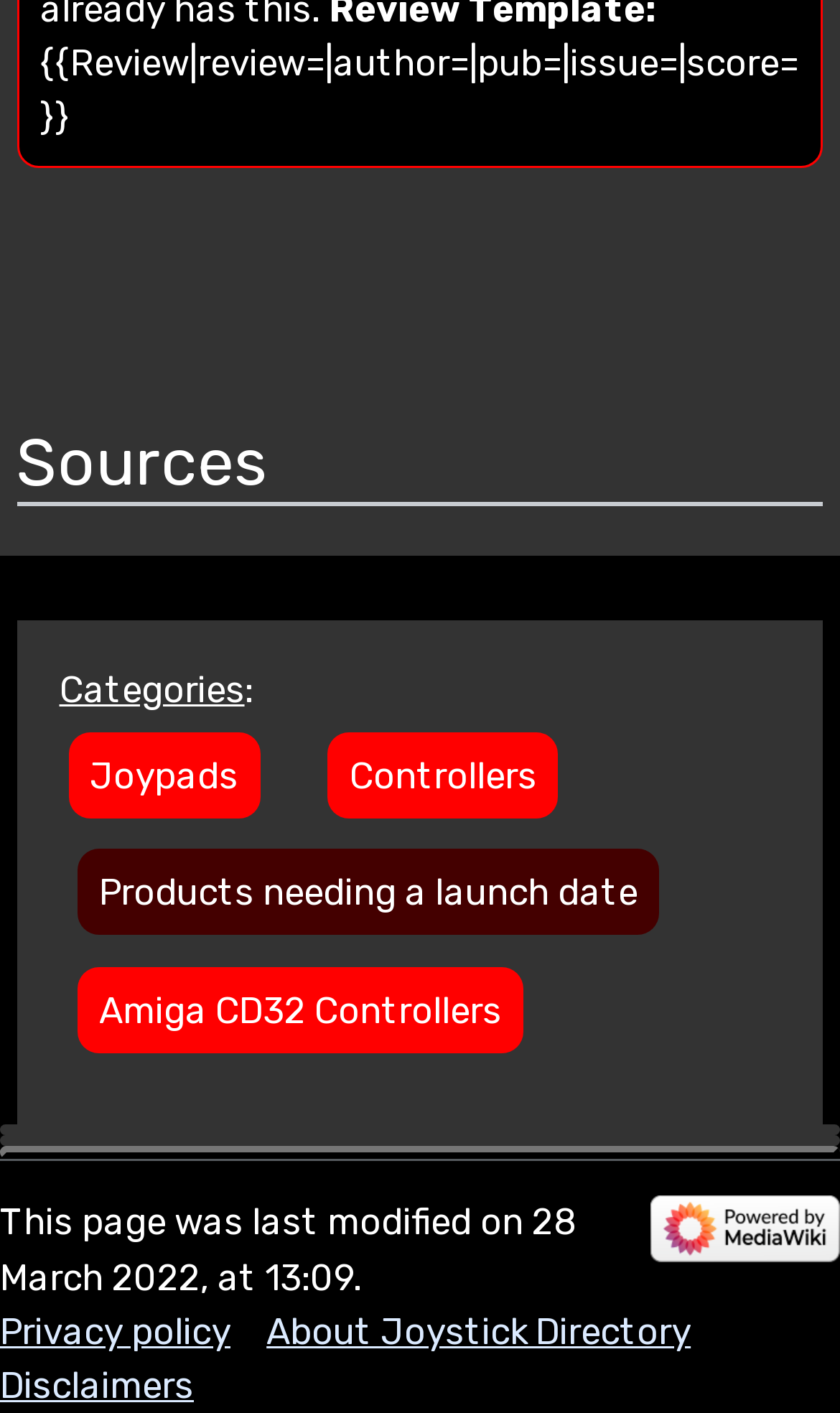Identify the bounding box coordinates of the HTML element based on this description: "Disclaimers".

[0.0, 0.964, 0.231, 0.995]